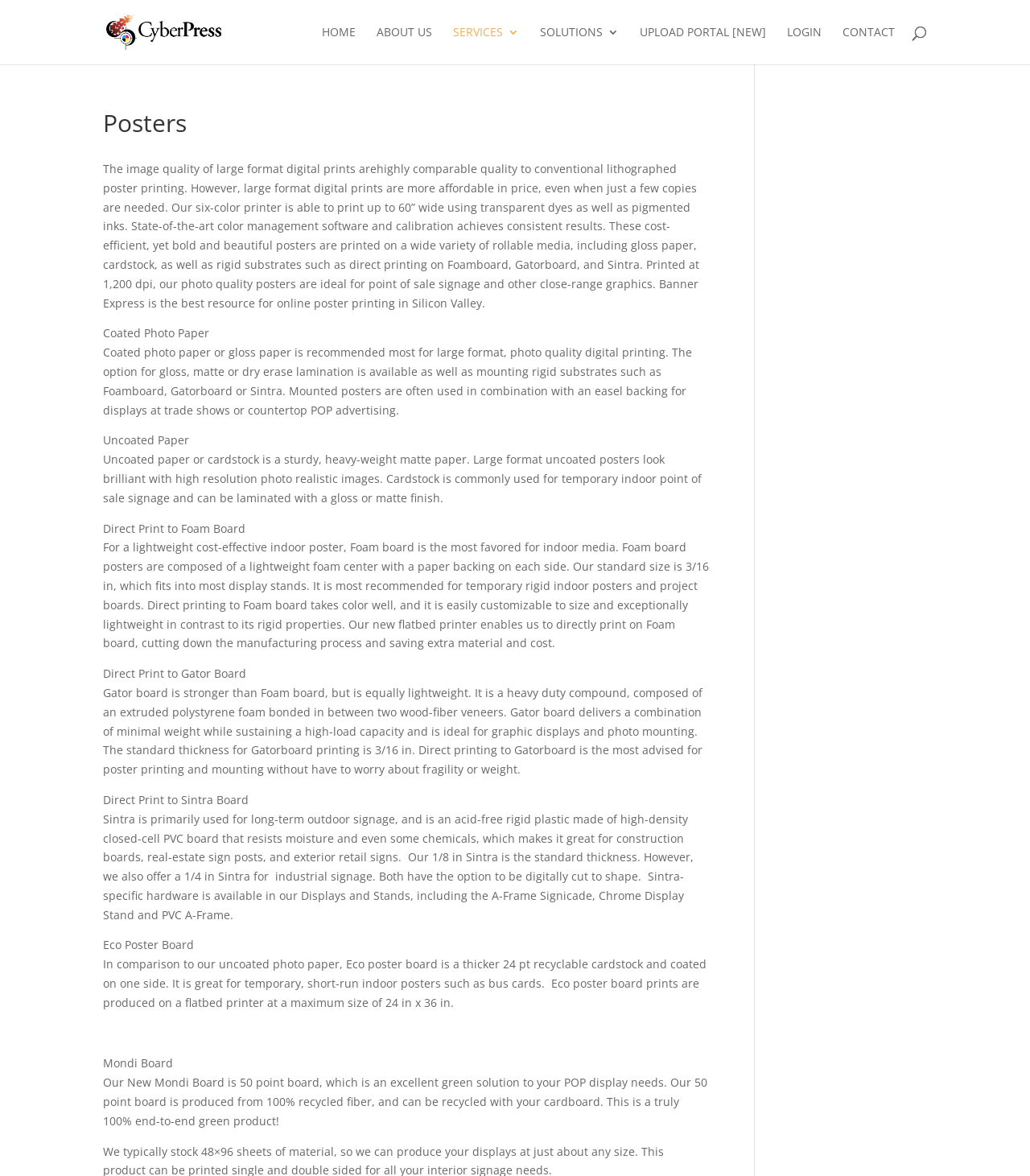Find the bounding box coordinates of the element you need to click on to perform this action: 'Search for something'. The coordinates should be represented by four float values between 0 and 1, in the format [left, top, right, bottom].

[0.1, 0.0, 0.9, 0.001]